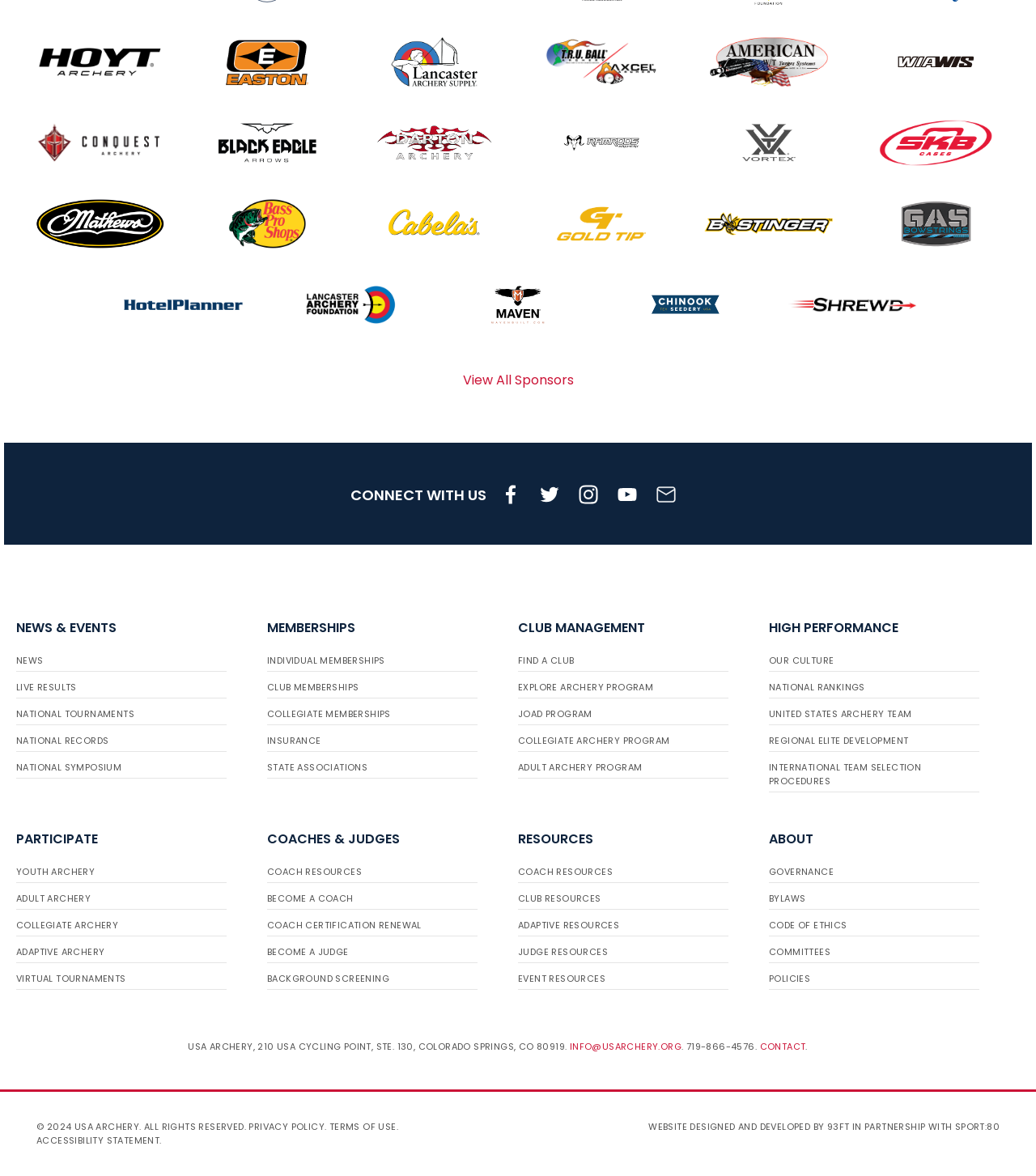Locate the bounding box coordinates of the clickable area needed to fulfill the instruction: "Learn about youth archery".

[0.016, 0.733, 0.219, 0.751]